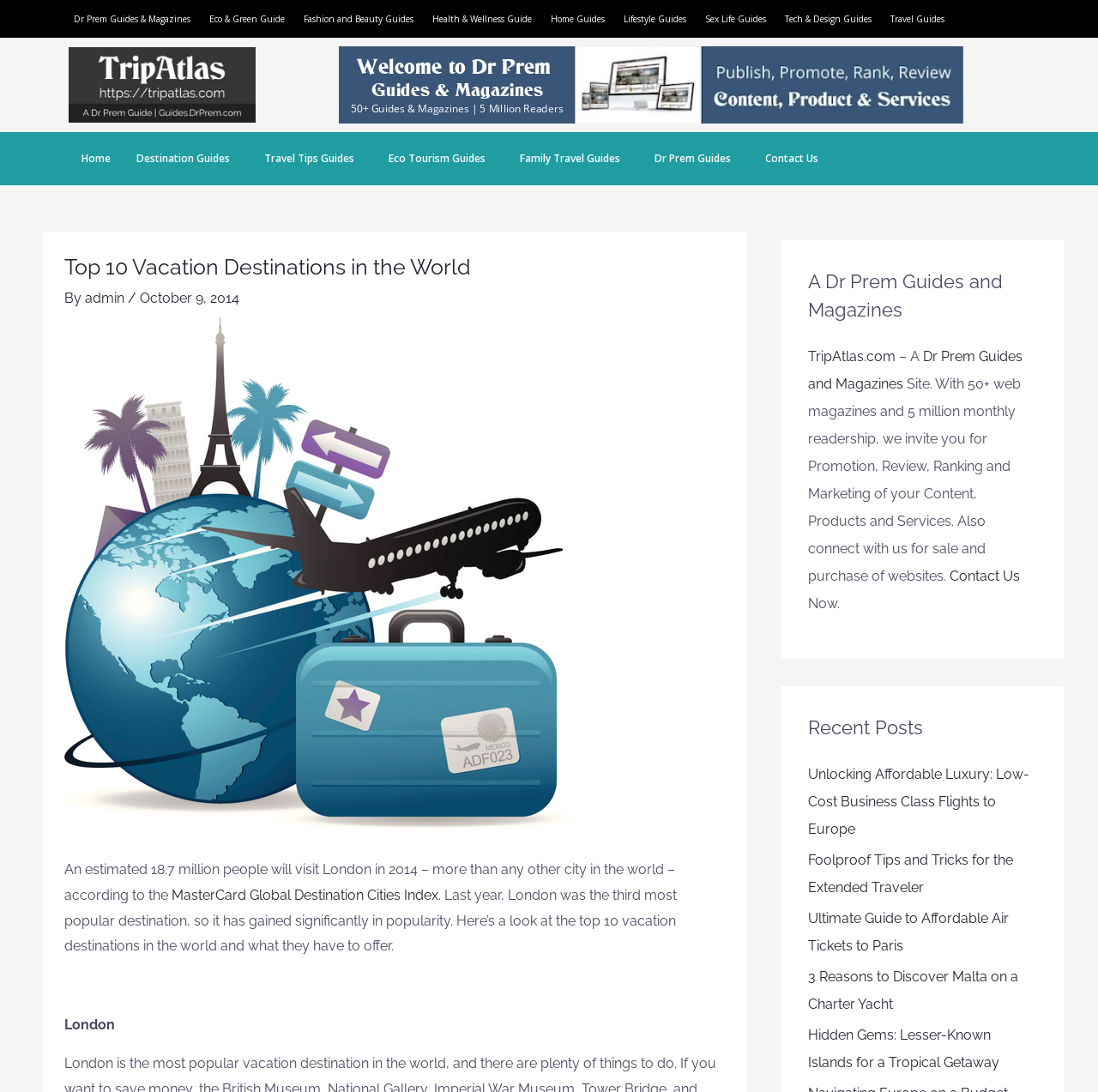Give a concise answer of one word or phrase to the question: 
What is the ranking of London in the previous year's destination list?

third